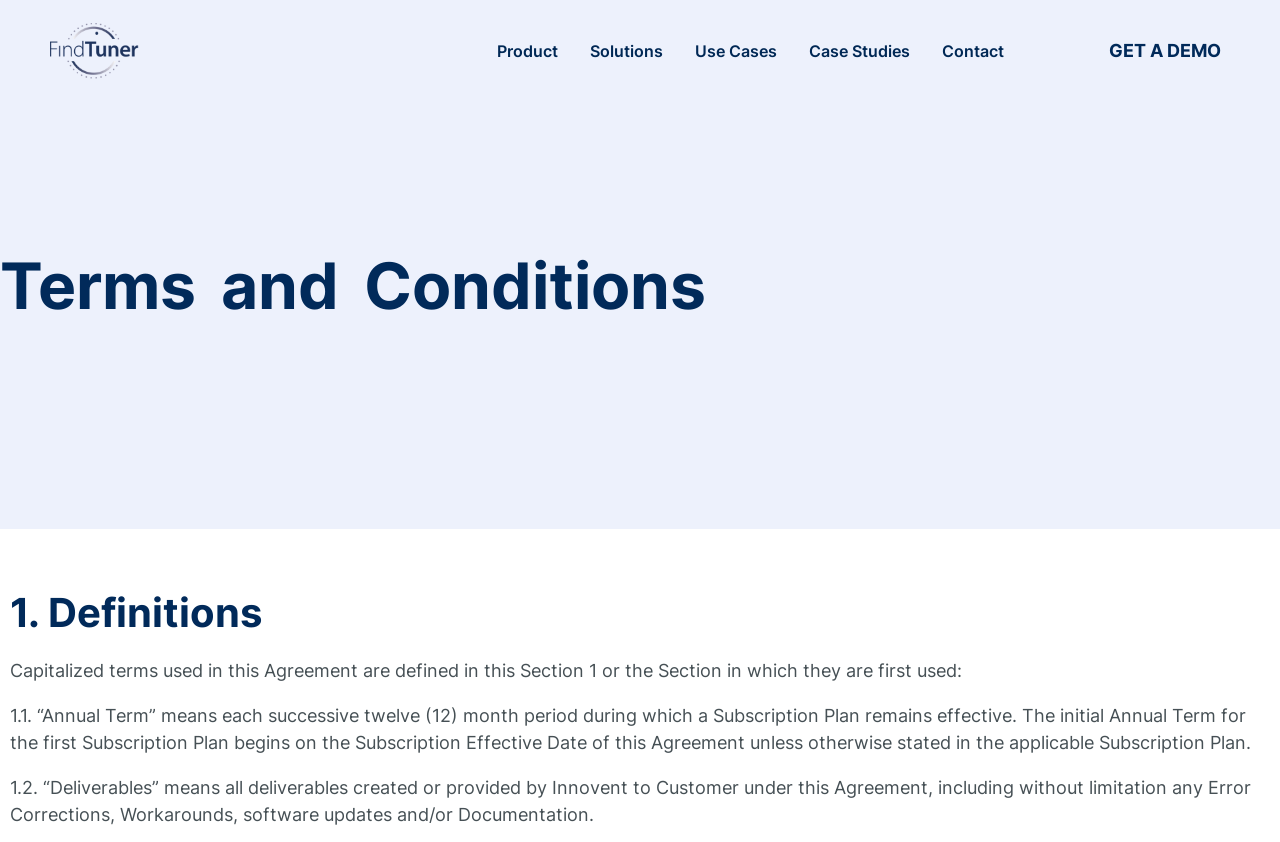Identify the bounding box coordinates for the UI element described by the following text: "GET A DEMO". Provide the coordinates as four float numbers between 0 and 1, in the format [left, top, right, bottom].

[0.866, 0.048, 0.954, 0.073]